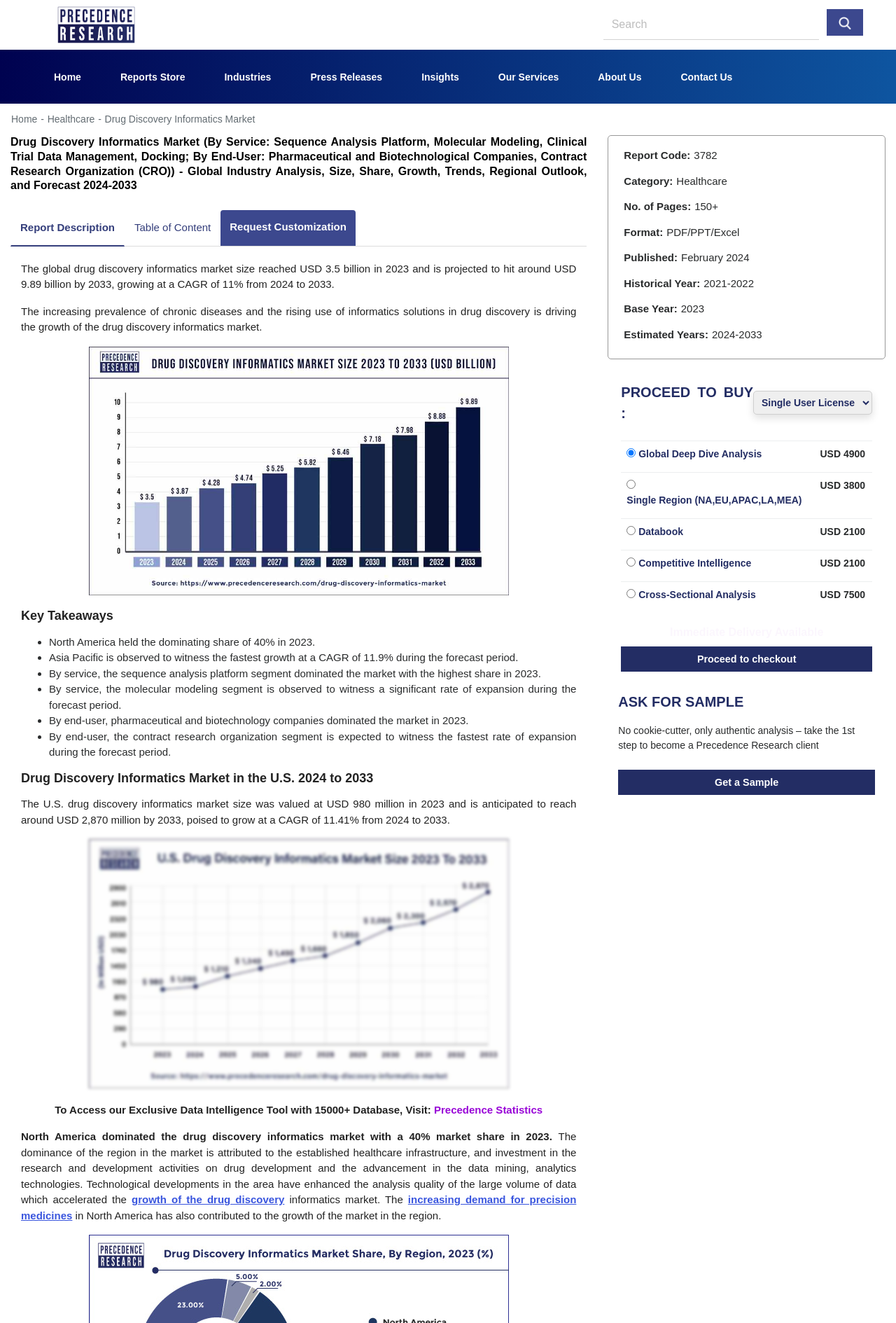What is the projected market size of drug discovery informatics by 2033?
Based on the image, answer the question in a detailed manner.

The answer can be found in the static text 'The global drug discovery informatics market size reached USD 3.5 billion in 2023 and is projected to hit around USD 9.89 billion by 2033, growing at a CAGR of 11% from 2024 to 2033.'